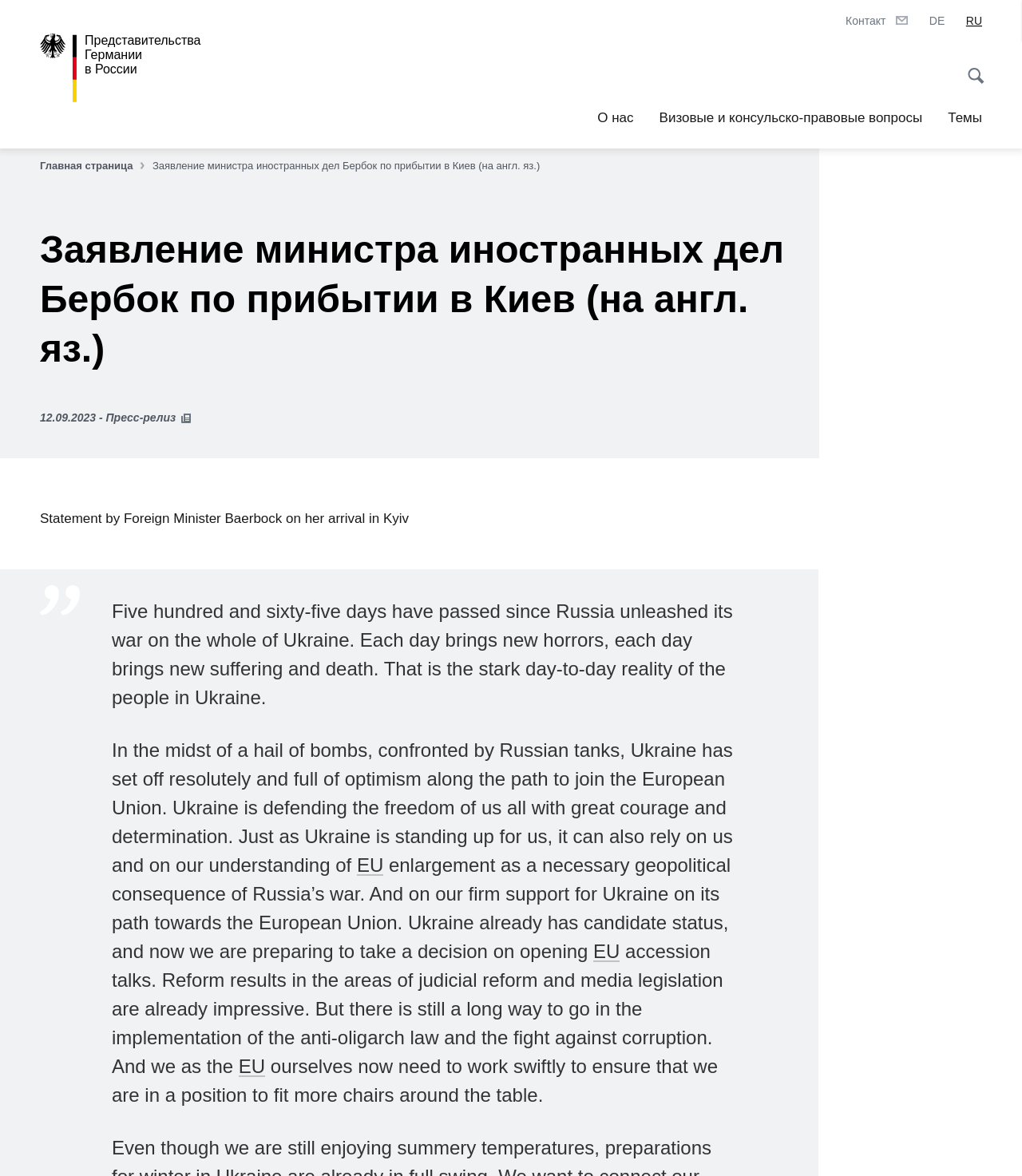Using the image as a reference, answer the following question in as much detail as possible:
How many images are on the webpage?

I counted the number of image elements on the webpage and found that there are 5 images, including the logo, a flag icon, and three other images.